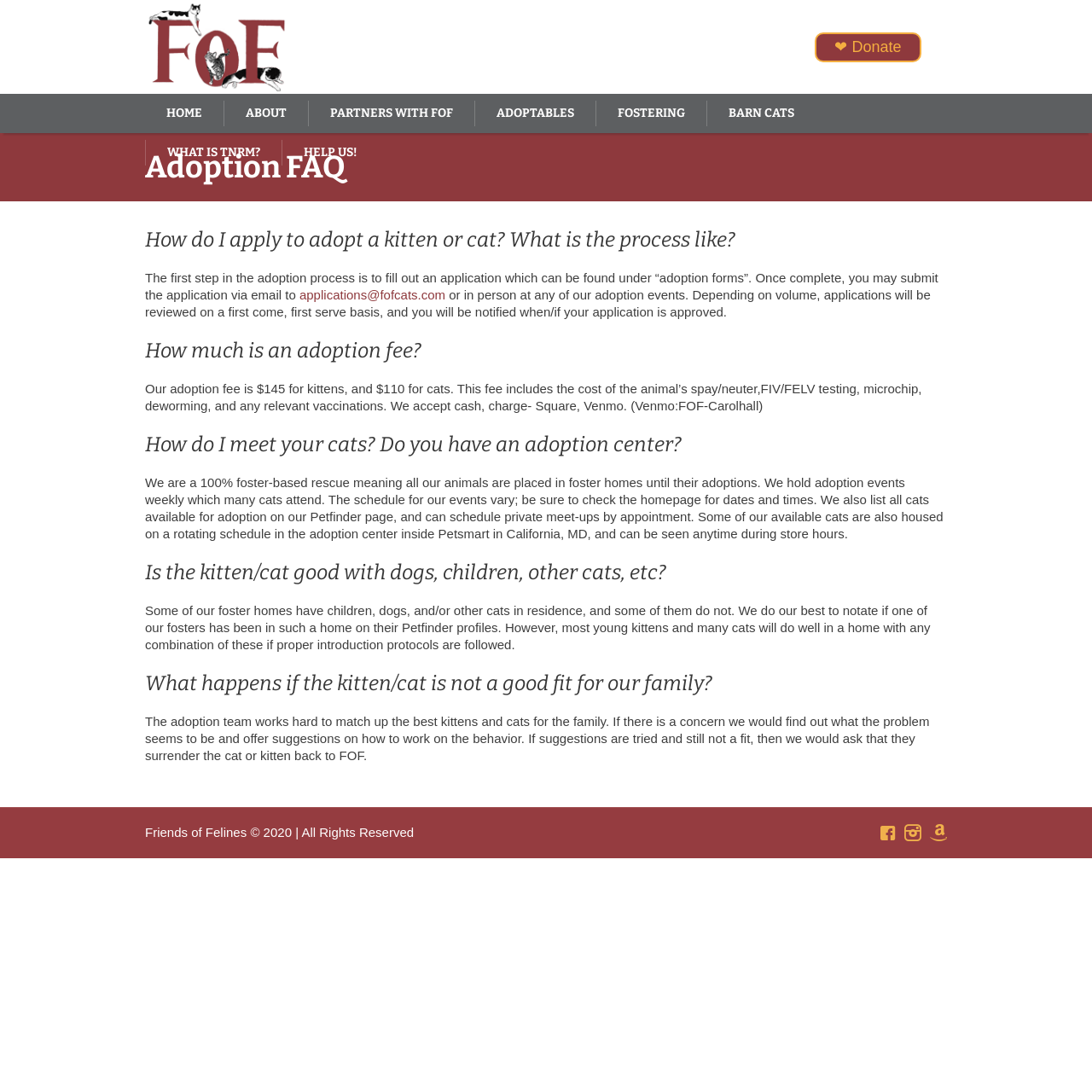Provide your answer in one word or a succinct phrase for the question: 
How much does it cost to adopt a kitten?

$145